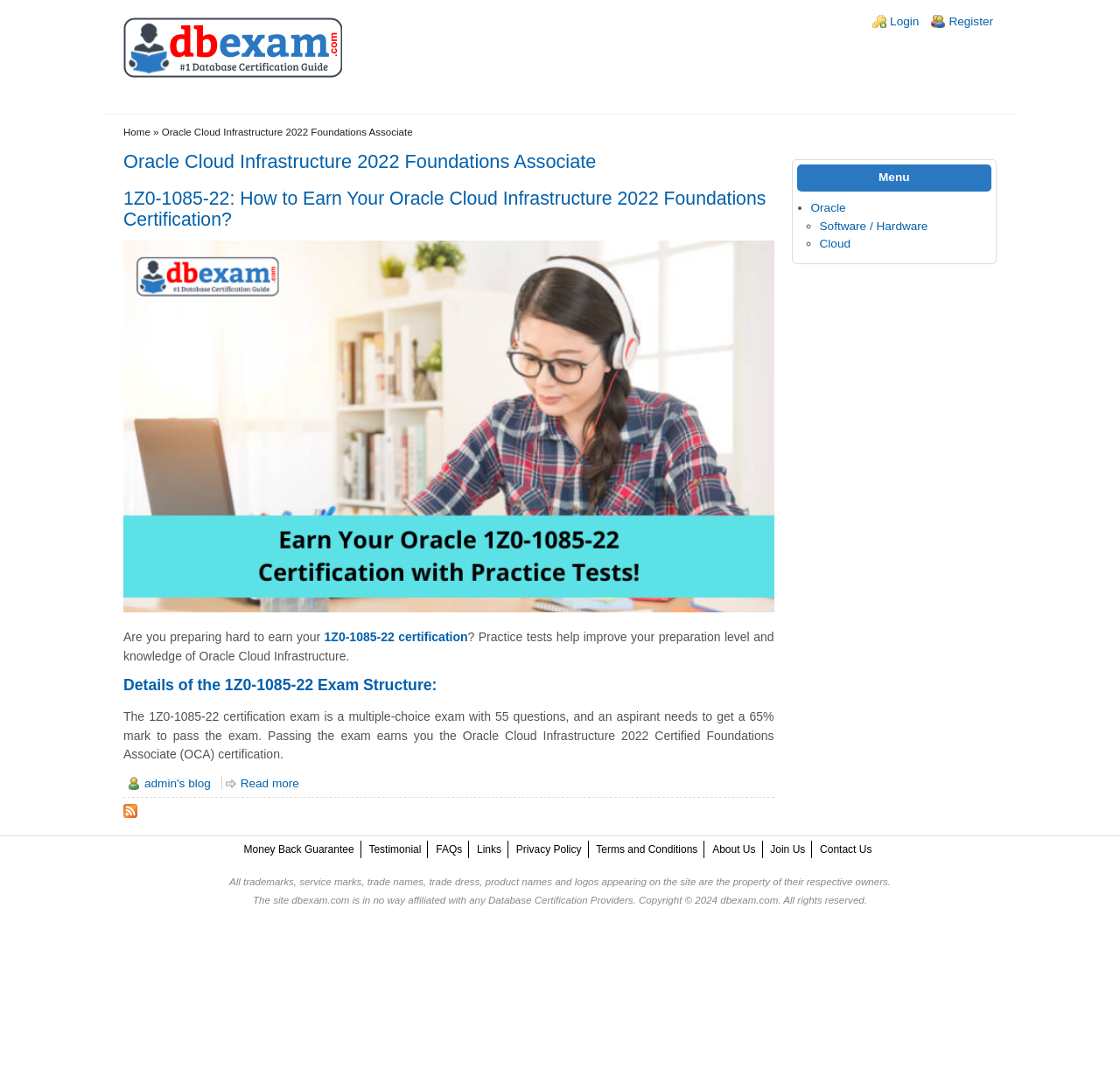Please provide a detailed answer to the question below by examining the image:
What is the name of the blog mentioned on the webpage?

The name of the blog can be found in the link 'admin's blog' located at the bottom of the webpage.